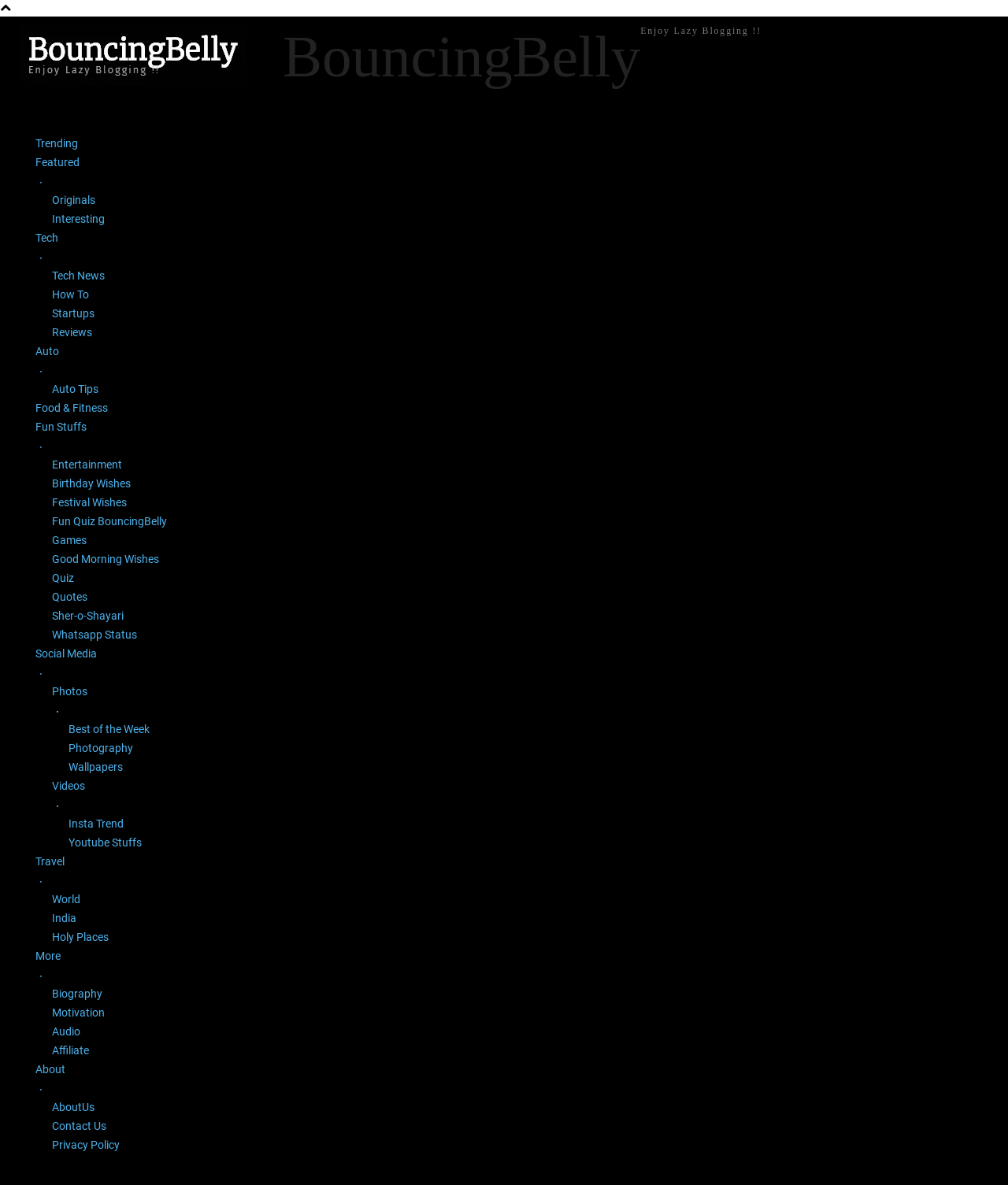From the webpage screenshot, predict the bounding box of the UI element that matches this description: "Fun Quiz BouncingBelly".

[0.052, 0.432, 0.981, 0.448]